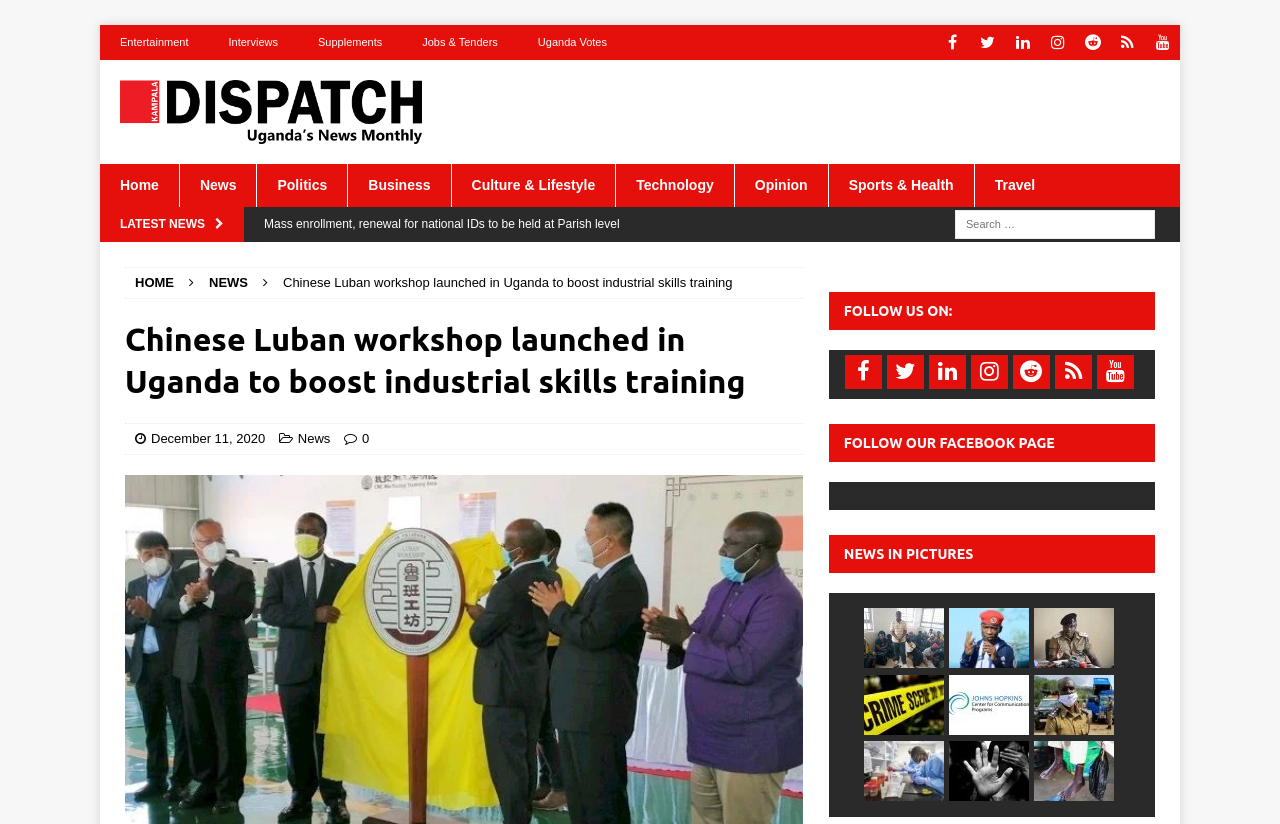What is the main topic of the article?
Look at the image and answer the question using a single word or phrase.

Chinese Luban workshop